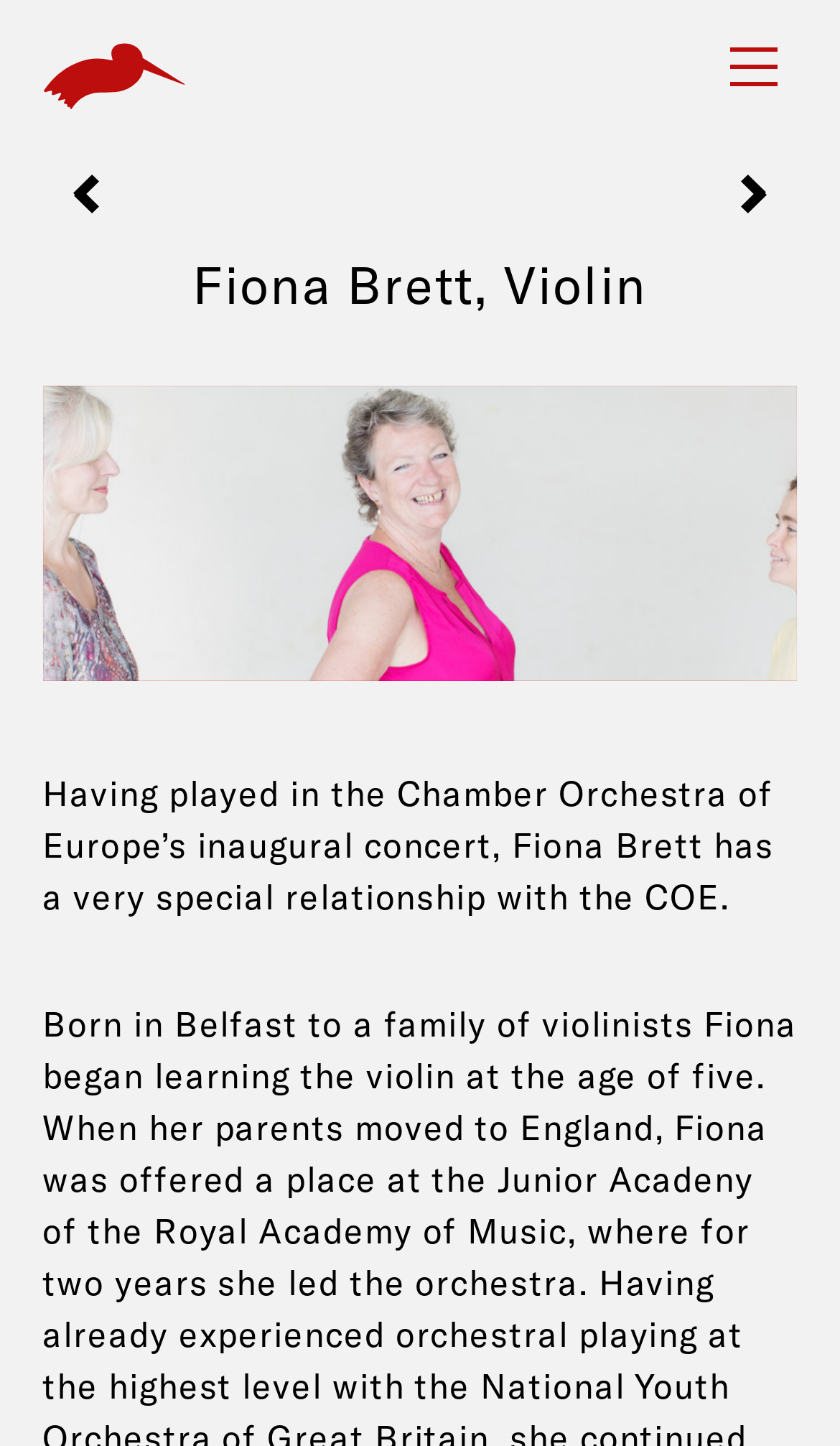What is the format of the image on this page?
Use the information from the screenshot to give a comprehensive response to the question.

The webpage contains a figure element, which suggests that there is an image on this page, although the exact format of the image is not specified.